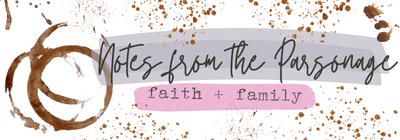Provide a rich and detailed narrative of the image.

The image features the logo of "Notes from the Parsonage," which is elegantly designed with a blend of playful and sophisticated elements. The text prominently displays the name "Notes from the Parsonage" in a stylish, flowing script, emphasizing a warm and inviting vibe. Below the main title, in a soft pink banner, the words "faith + family" are inscribed, highlighting the core themes of the content. Surrounding the text are artistic splashes of color and abstract shapes, adding a touch of creativity and visual interest that reflects the blog's focus on family-oriented themes and faith-based living. This logo serves as a welcoming introduction to the site's rich content that revolves around personal anecdotes, parenting insights, and spirituality.